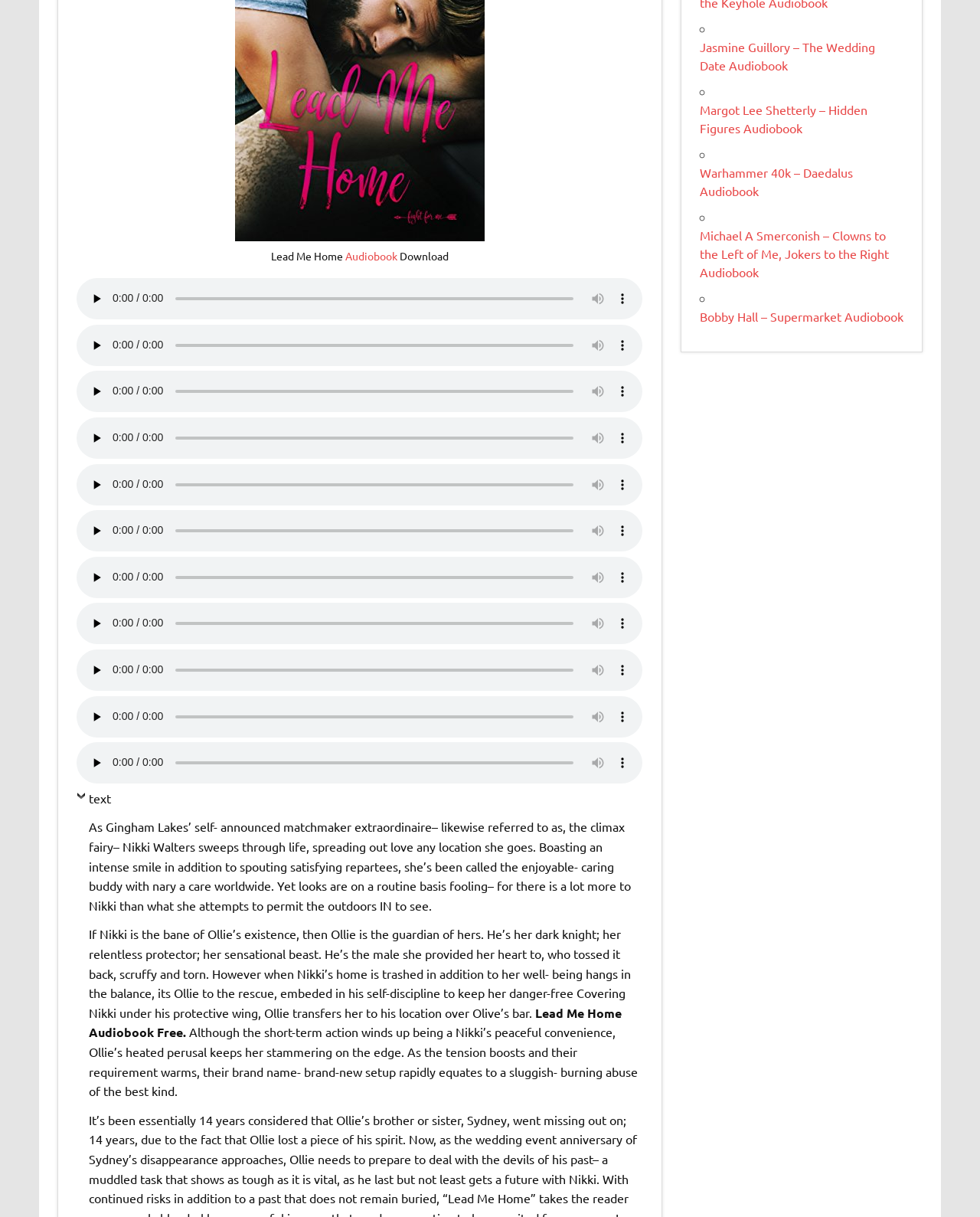Using the format (top-left x, top-left y, bottom-right x, bottom-right y), provide the bounding box coordinates for the described UI element. All values should be floating point numbers between 0 and 1: HOMEPAGE

None